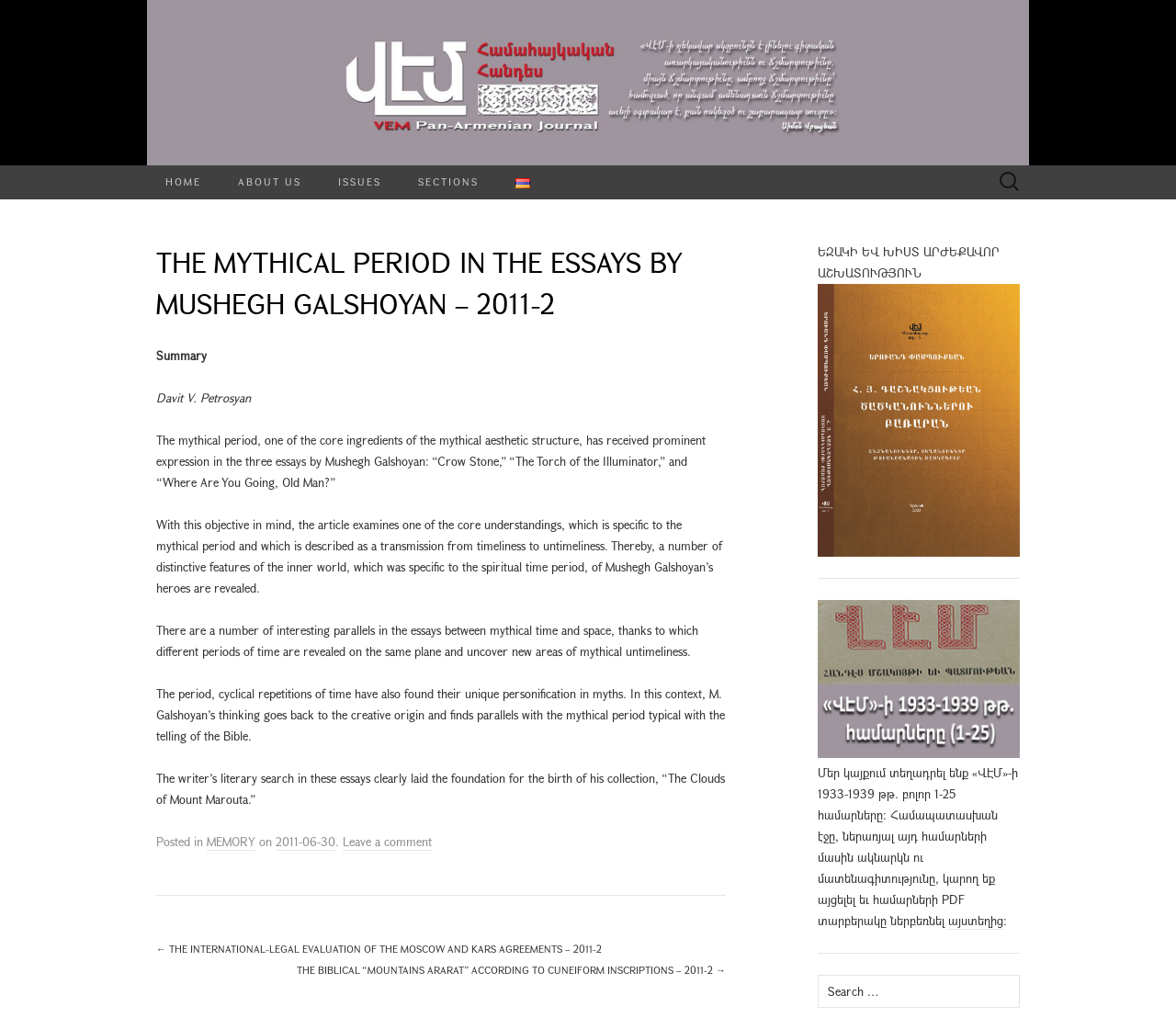What is the date of the article?
Provide an in-depth and detailed answer to the question.

I found the answer by looking at the footer of the article, which says 'Posted in ... on 2011-06-30'. This is the date of the article.